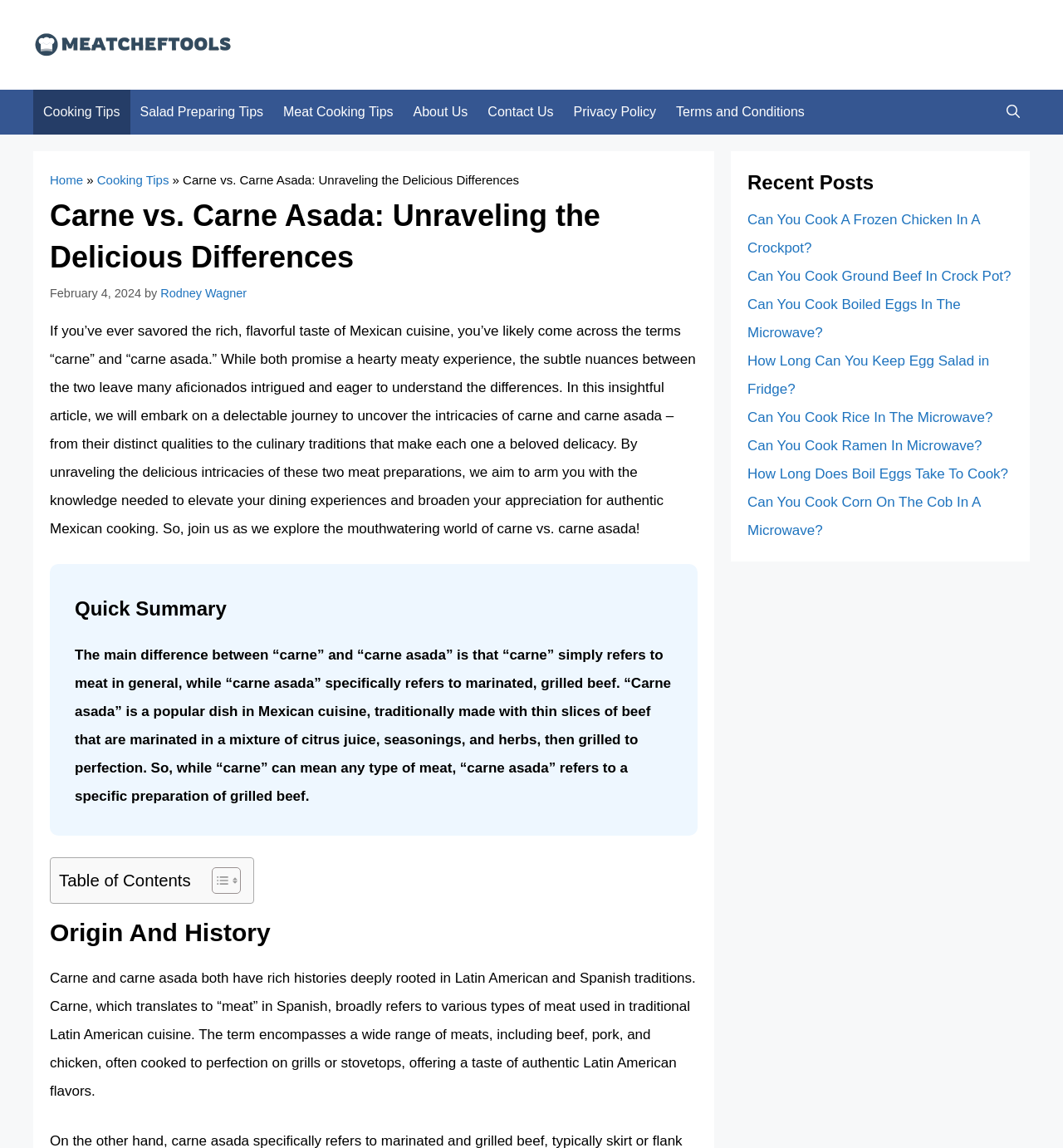Determine the bounding box coordinates for the region that must be clicked to execute the following instruction: "Open the search bar".

[0.938, 0.078, 0.969, 0.117]